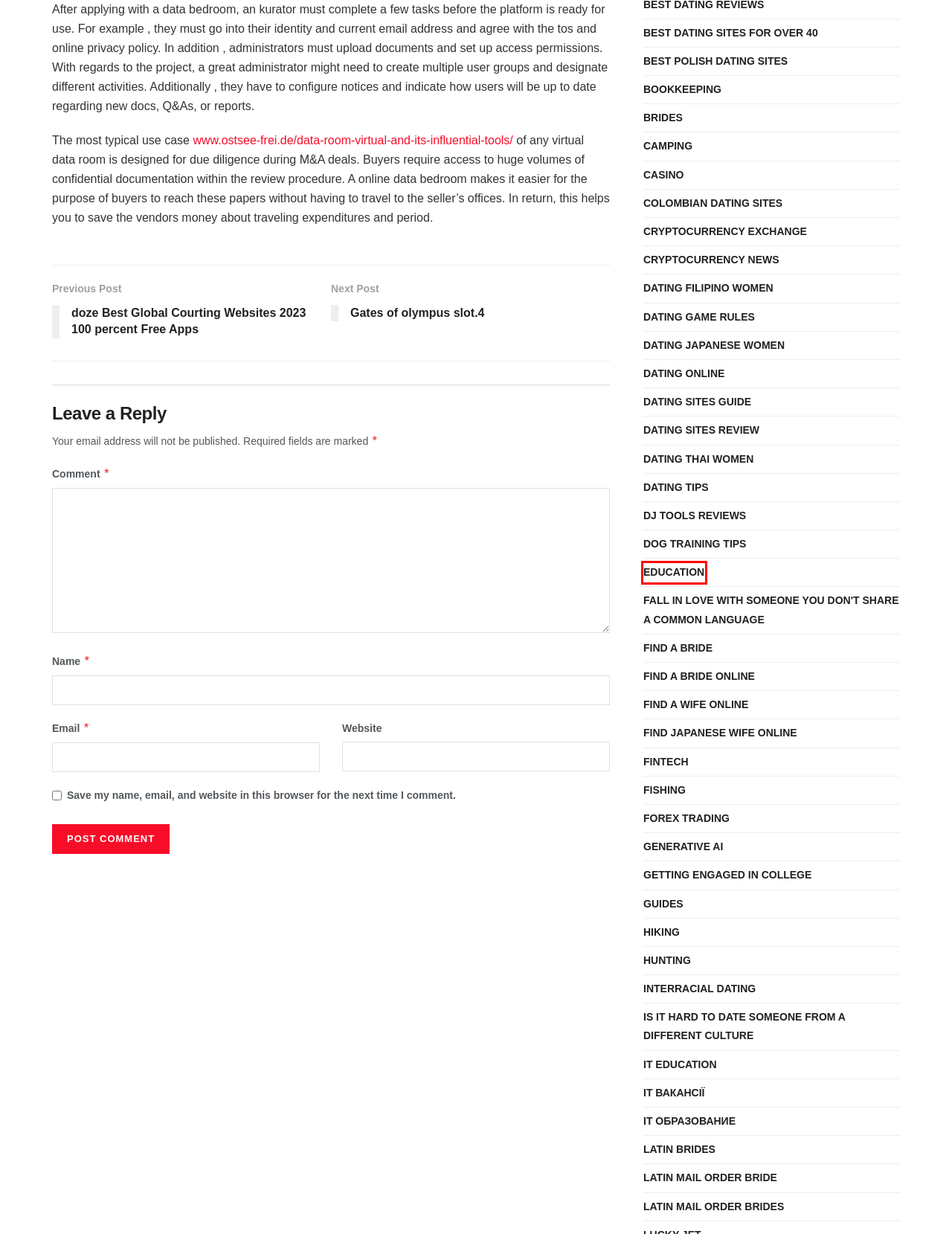You have a screenshot of a webpage with a red rectangle bounding box around an element. Identify the best matching webpage description for the new page that appears after clicking the element in the bounding box. The descriptions are:
A. Is It Hard To Date Someone From A Different Culture - Outdoor Life Lab
B. casino - Outdoor Life Lab
C. find japanese wife online - Outdoor Life Lab
D. IT Вакансії - Outdoor Life Lab
E. dating sites guide - Outdoor Life Lab
F. Cryptocurrency News - Outdoor Life Lab
G. Education - Outdoor Life Lab
H. dating sites review - Outdoor Life Lab

G